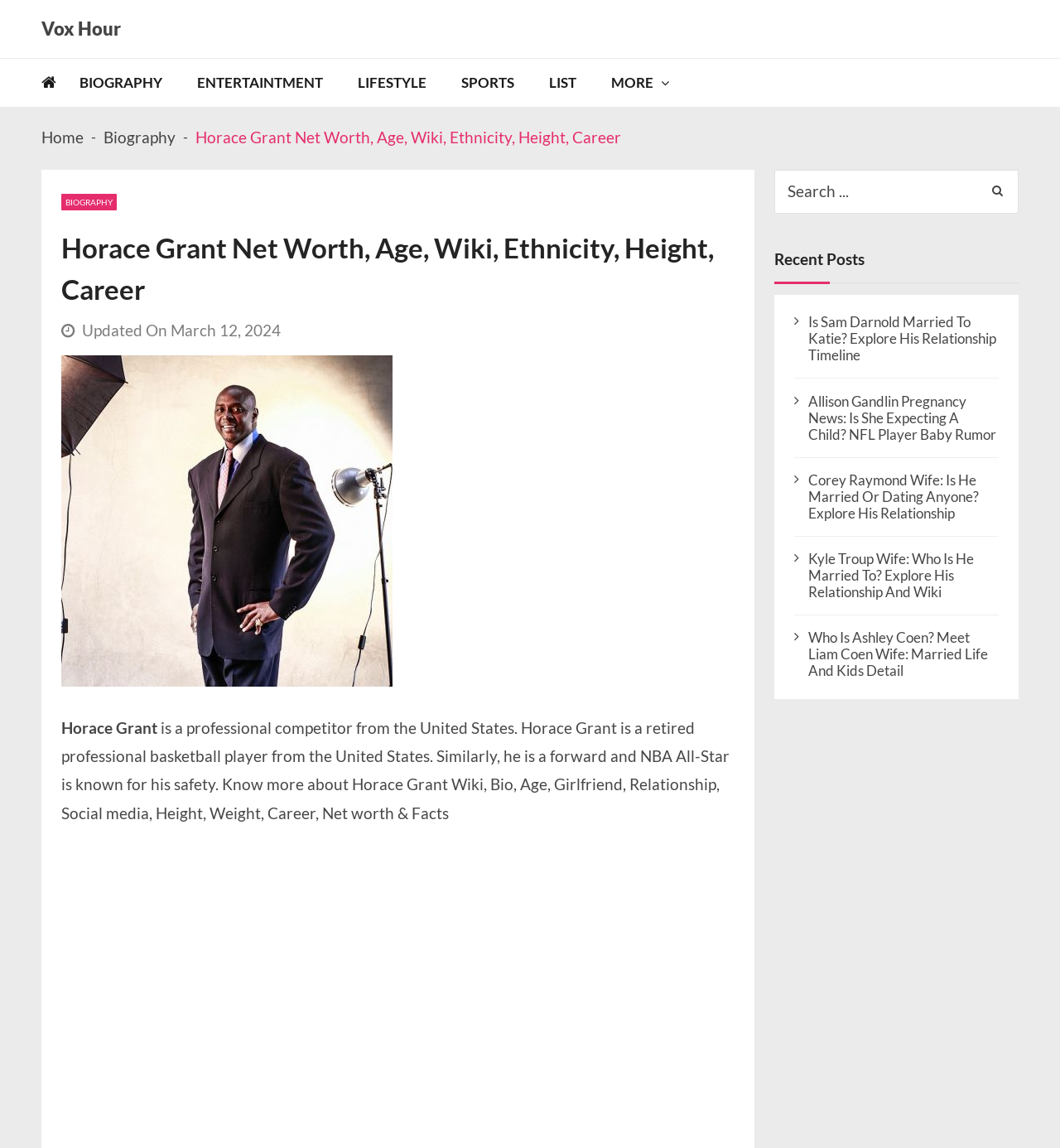What is the topic of the recent posts section?
Using the image provided, answer with just one word or phrase.

Celebrity relationships